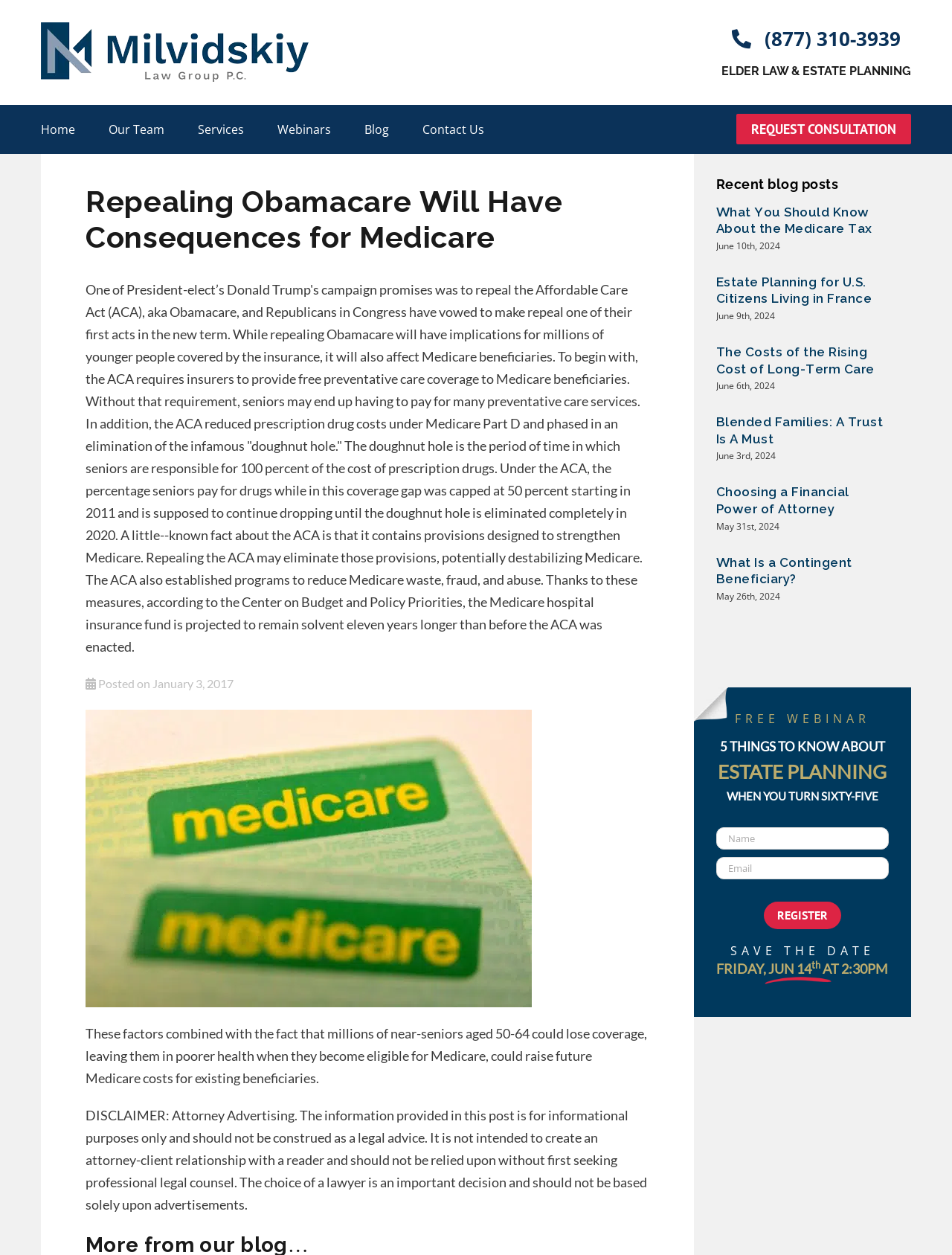Based on the element description, predict the bounding box coordinates (top-left x, top-left y, bottom-right x, bottom-right y) for the UI element in the screenshot: What Is a Contingent Beneficiary?

[0.752, 0.442, 0.895, 0.467]